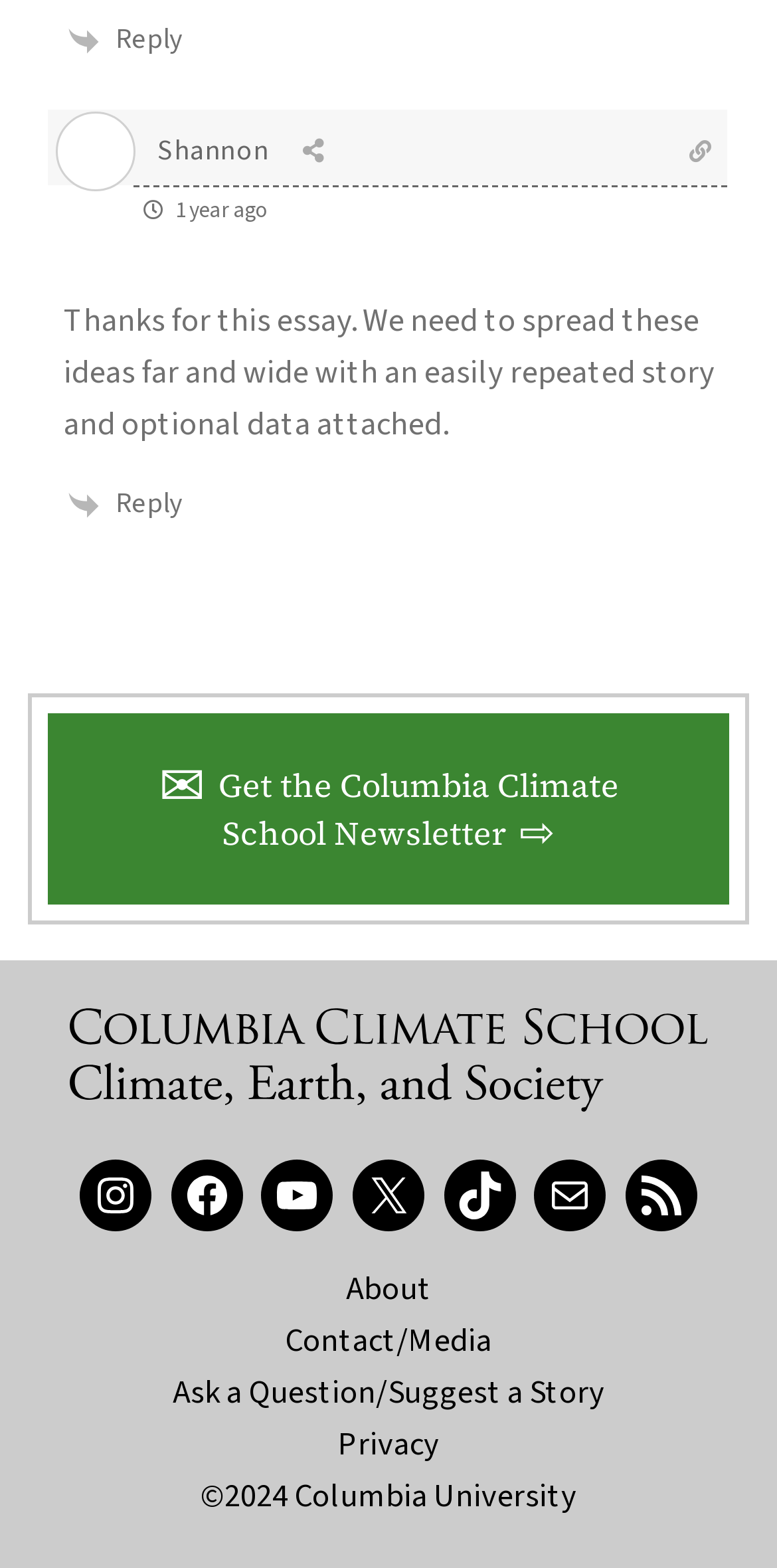Identify the bounding box for the UI element that is described as follows: "food use".

None